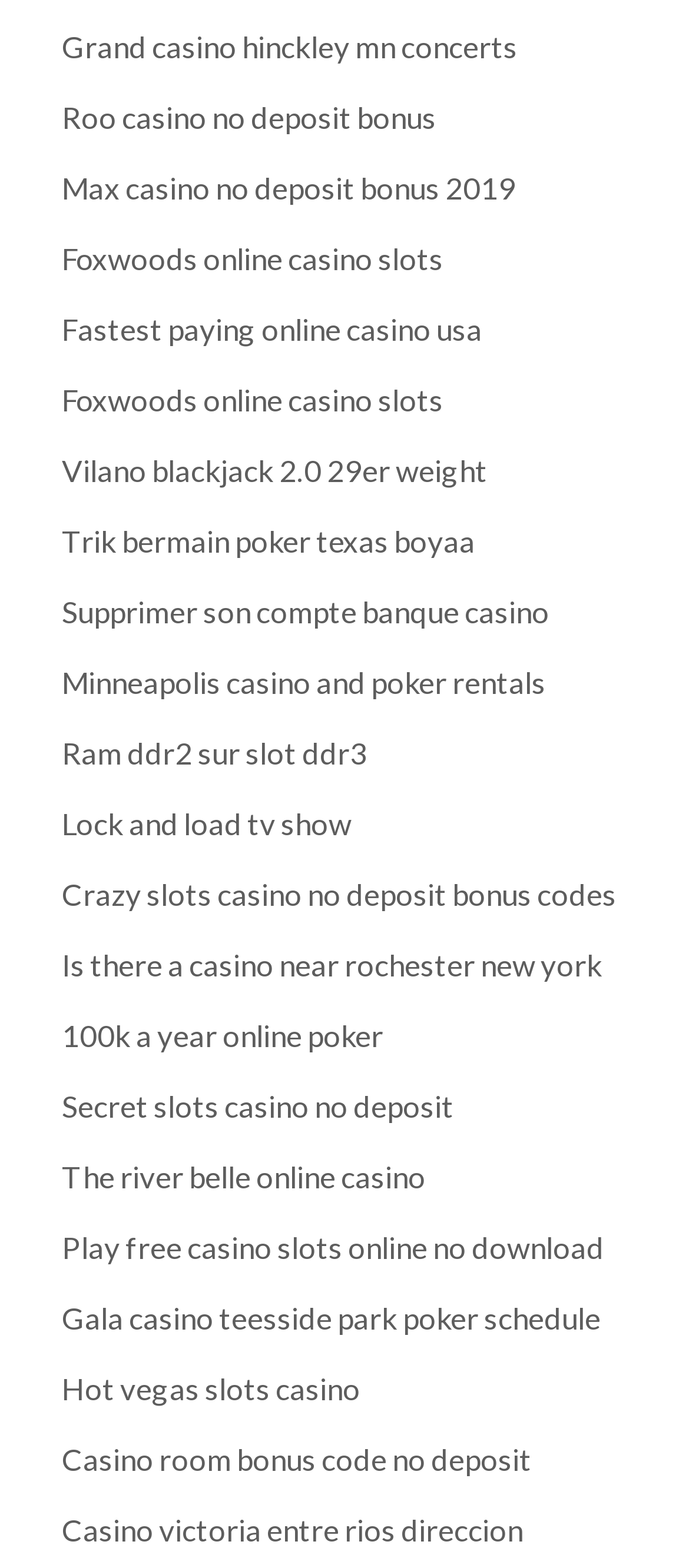Can you look at the image and give a comprehensive answer to the question:
What is the topic of the links on this webpage?

After analyzing the OCR text of the link elements, I found that most of the links are related to casino and poker, including online casinos, poker games, and casino reviews.